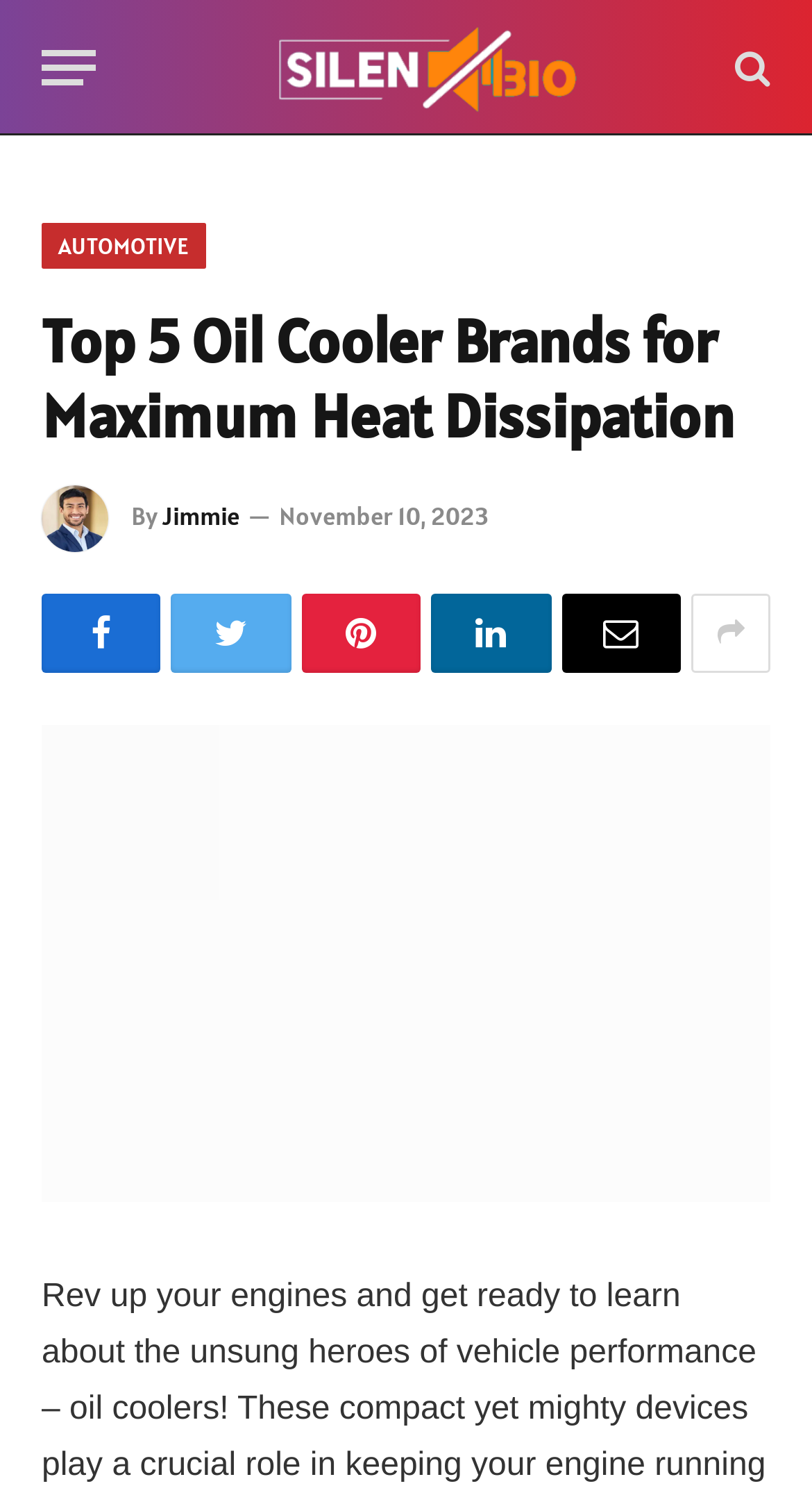Point out the bounding box coordinates of the section to click in order to follow this instruction: "View Jimmie's profile".

[0.2, 0.336, 0.295, 0.357]